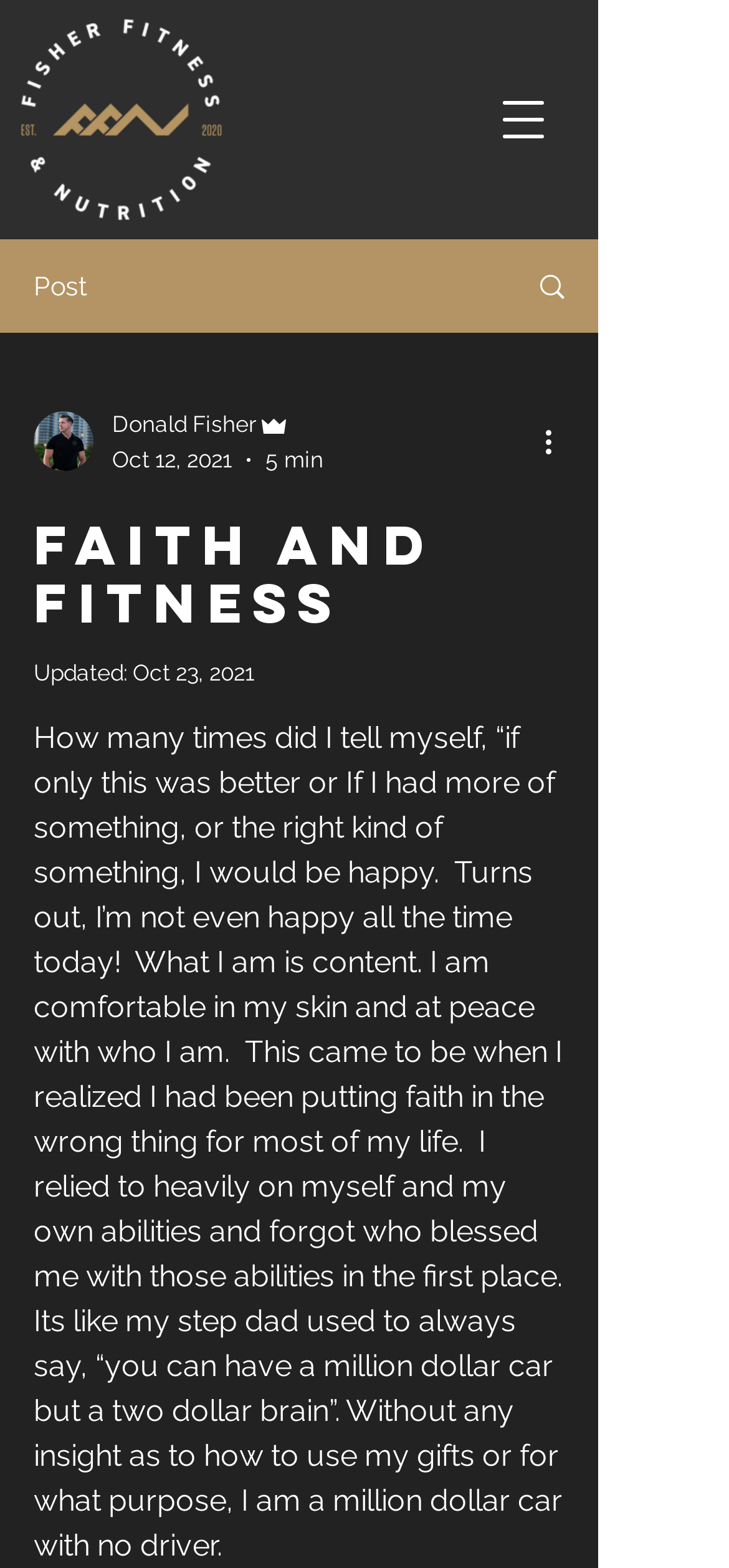Can you extract the primary headline text from the webpage?

Faith and Fitness